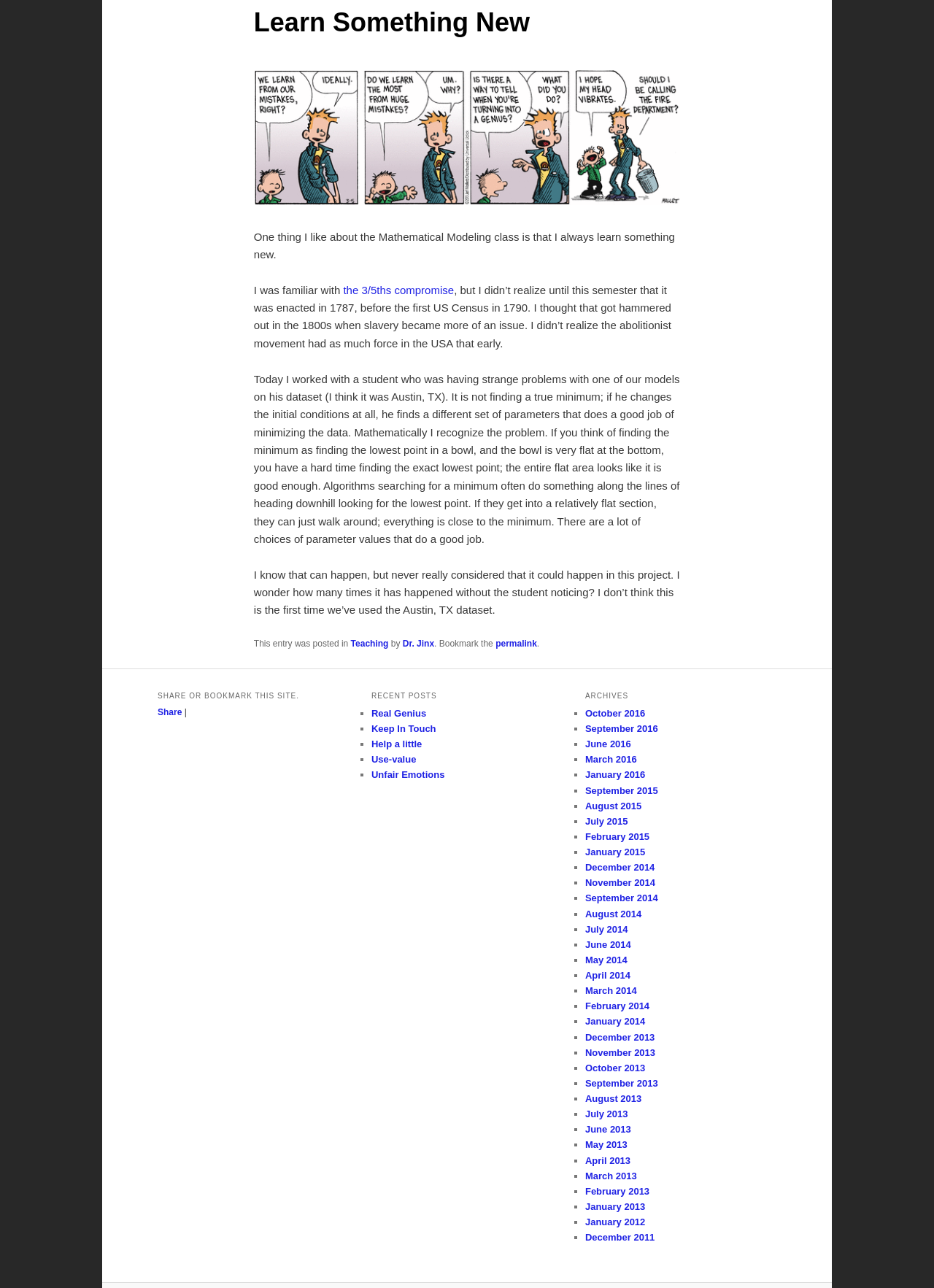For the element described, predict the bounding box coordinates as (top-left x, top-left y, bottom-right x, bottom-right y). All values should be between 0 and 1. Element description: Teaching

[0.375, 0.496, 0.416, 0.504]